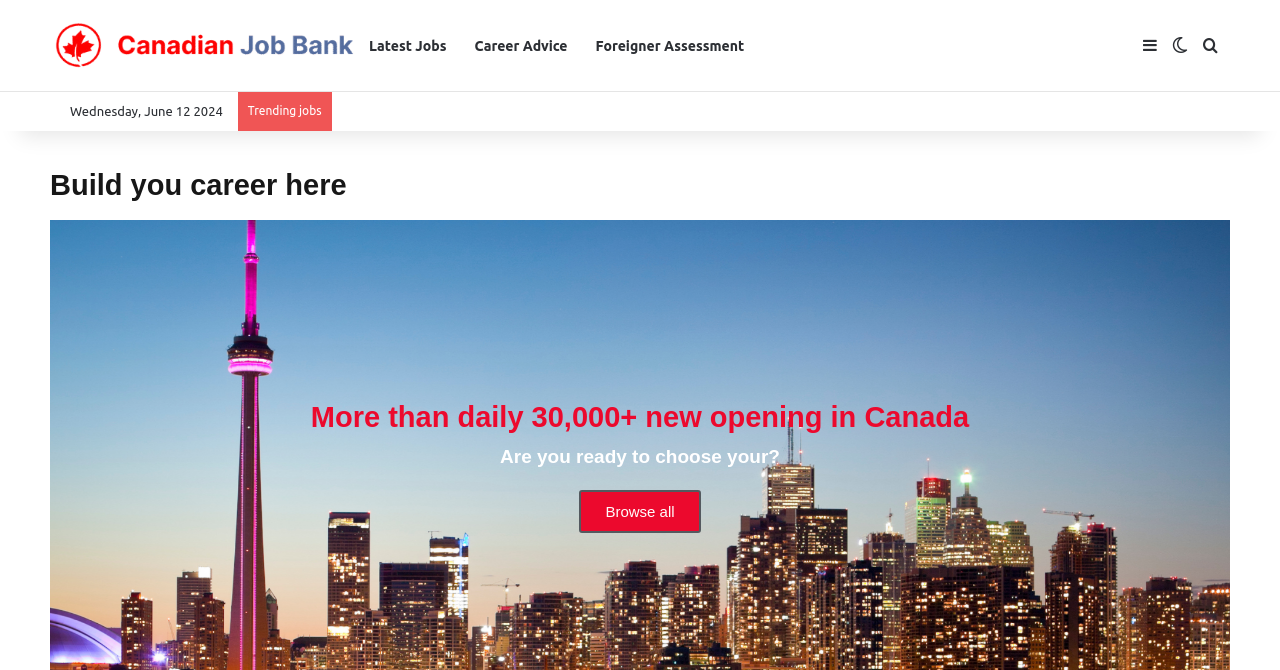Please specify the bounding box coordinates of the clickable section necessary to execute the following command: "Get career advice".

[0.36, 0.001, 0.454, 0.136]